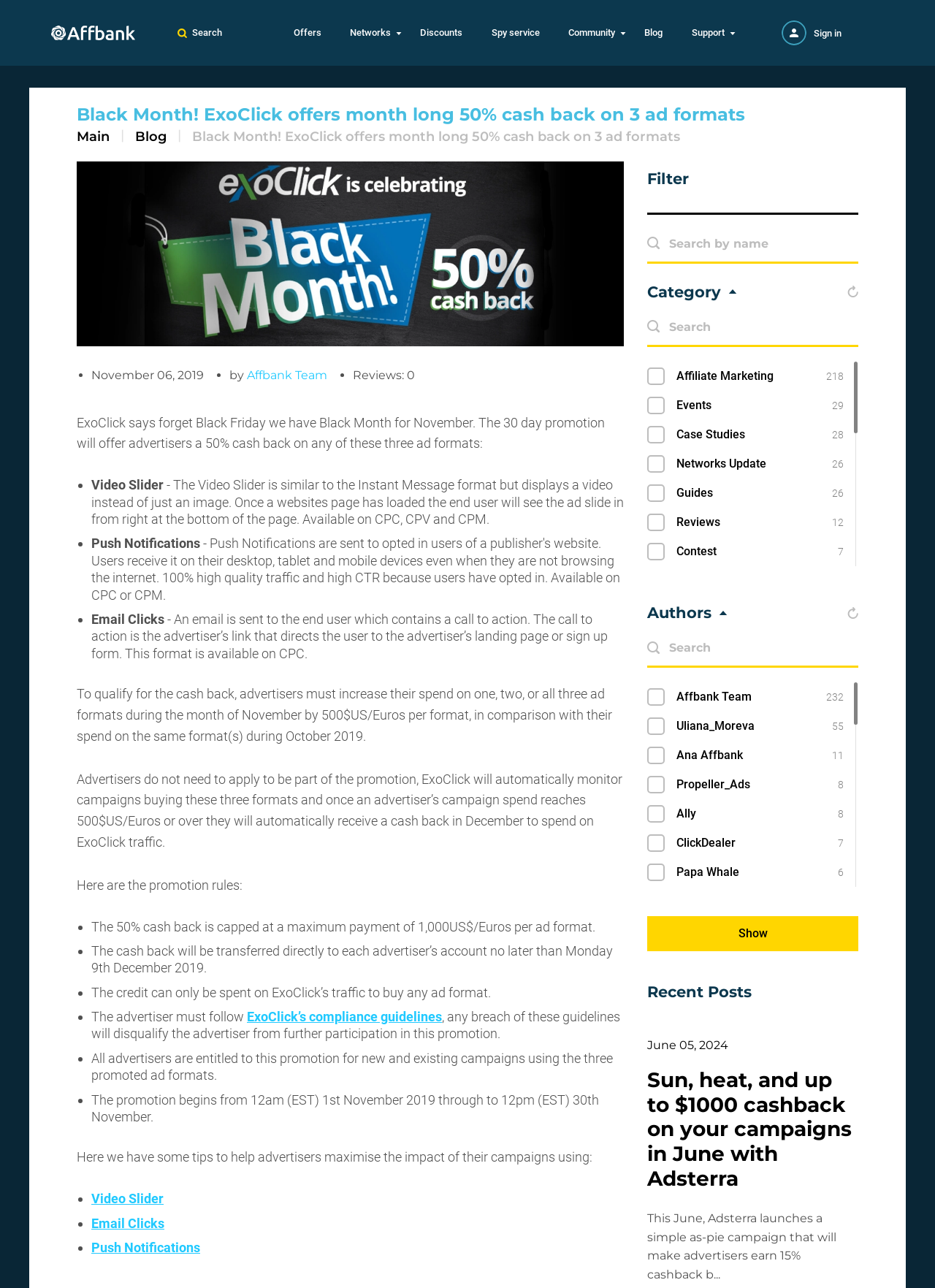Pinpoint the bounding box coordinates of the element to be clicked to execute the instruction: "Search".

[0.206, 0.021, 0.238, 0.029]